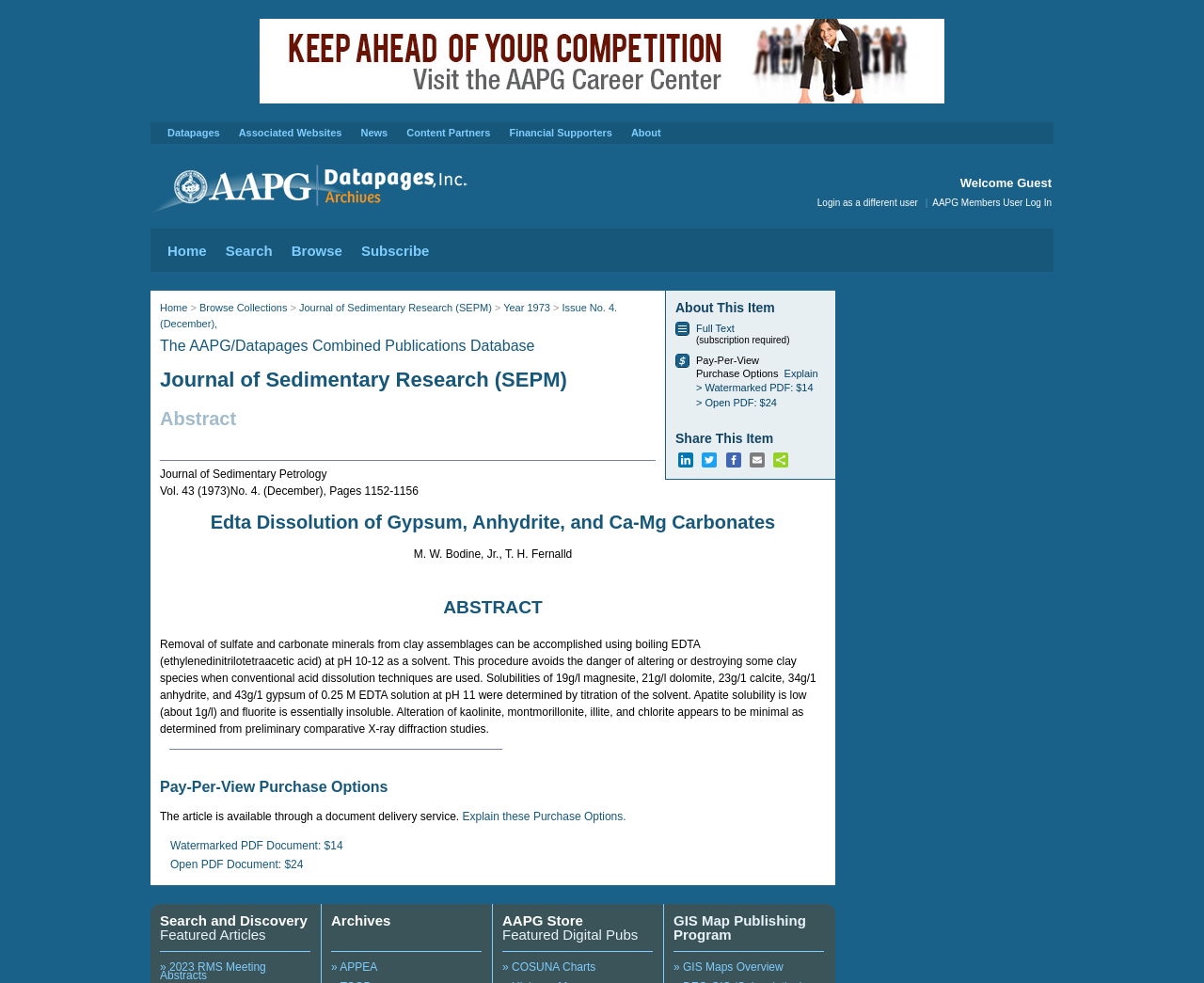Locate the bounding box coordinates of the item that should be clicked to fulfill the instruction: "Purchase the watermarked PDF document".

[0.578, 0.389, 0.675, 0.4]